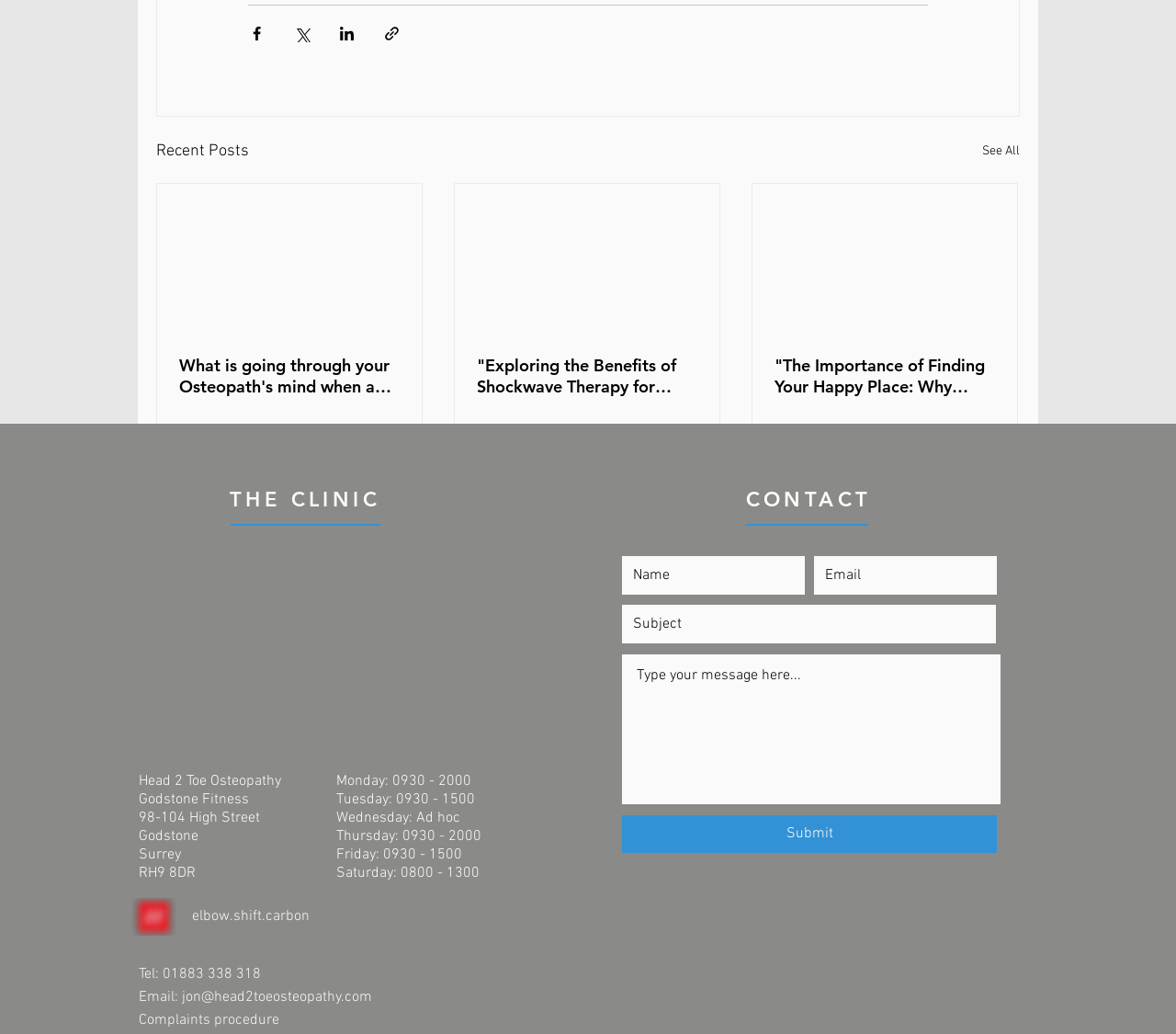Please identify the bounding box coordinates of where to click in order to follow the instruction: "Read recent post about osteopath's mind".

[0.152, 0.343, 0.34, 0.384]